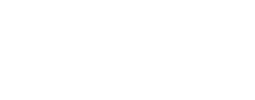What type of resources does 786Outsource provide?
Look at the image and answer the question using a single word or phrase.

Royalty-free resources